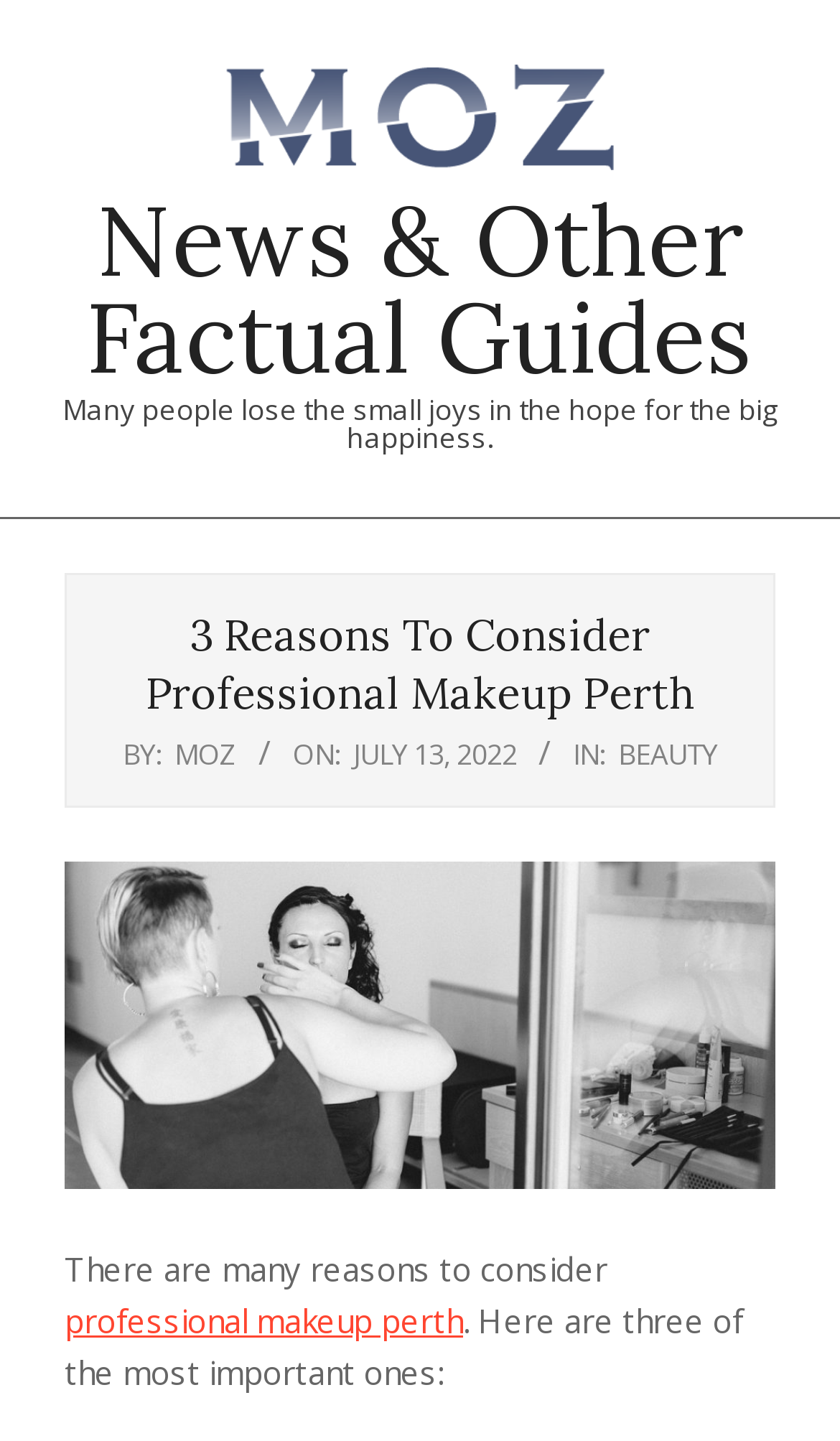Give a short answer to this question using one word or a phrase:
Who is the author of the article?

MOZ